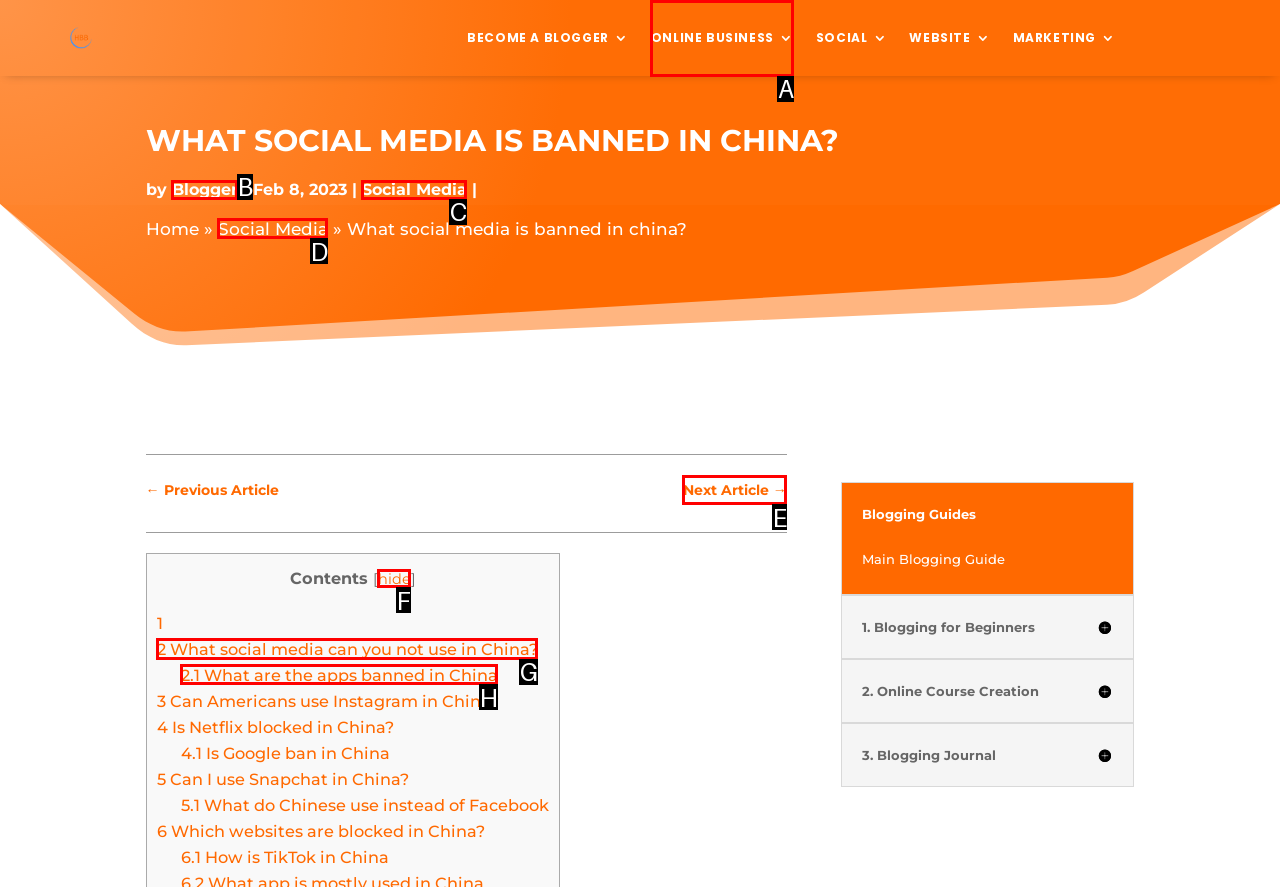Find the appropriate UI element to complete the task: Read the article about 'What social media can you not use in China?'. Indicate your choice by providing the letter of the element.

G